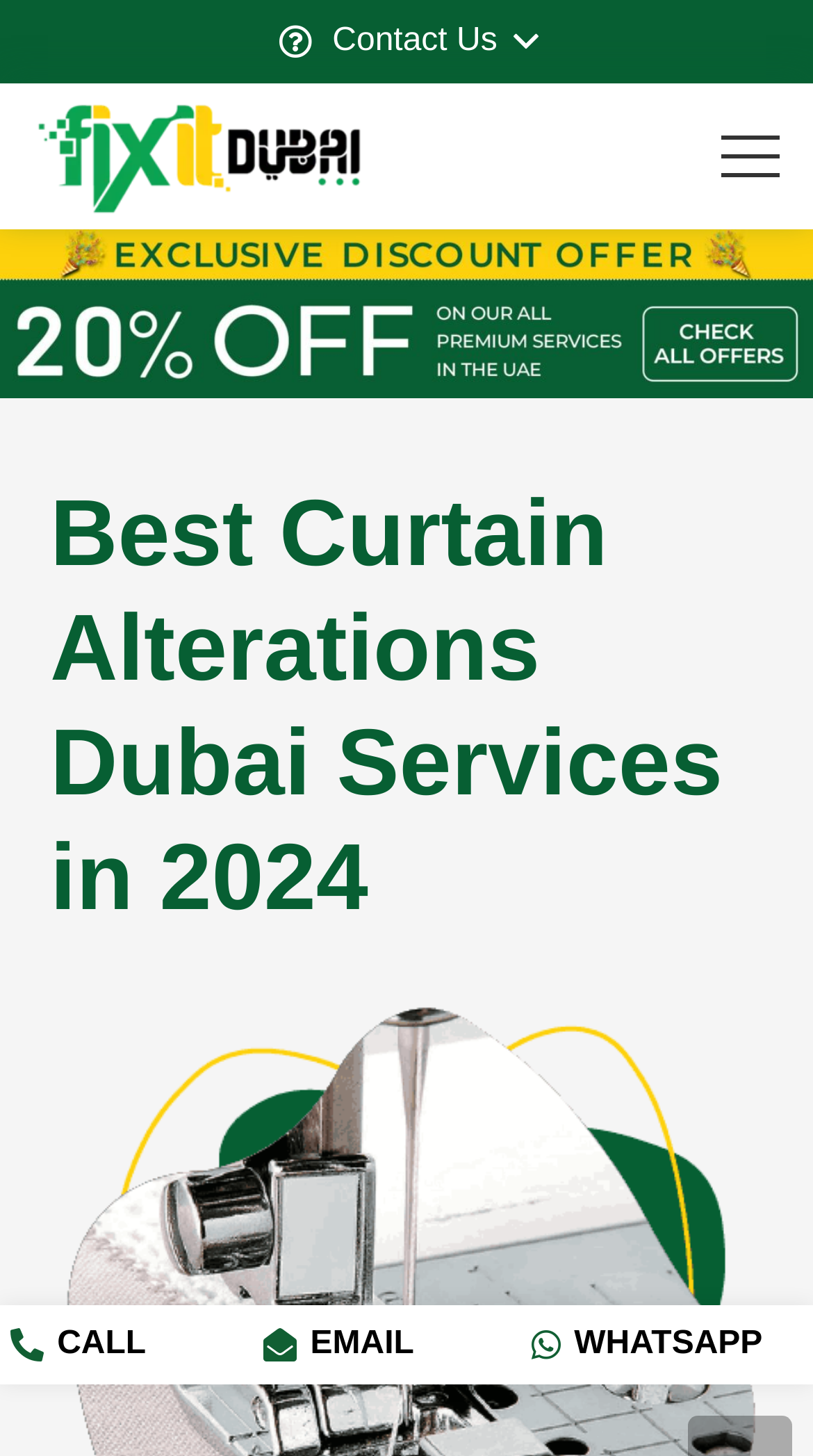Explain the contents of the webpage comprehensively.

The webpage is about Fixit Dubai, a service provider for curtain alterations in Dubai. At the top left corner, there is a logo of Fixit Dubai, and next to it, a "Menu" link. On the top right corner, there is a "Contact Us" button with an icon. 

Below the top section, a banner image occupies the full width of the page, promoting an exclusive offer. 

The main content of the webpage is headed by a title "Best Curtain Alterations Dubai Services in 2024", which is positioned roughly in the middle of the page. 

At the bottom of the page, there are three links to contact Fixit Dubai: "CALL", "EMAIL", and "WHATSAPP", aligned horizontally from left to right.